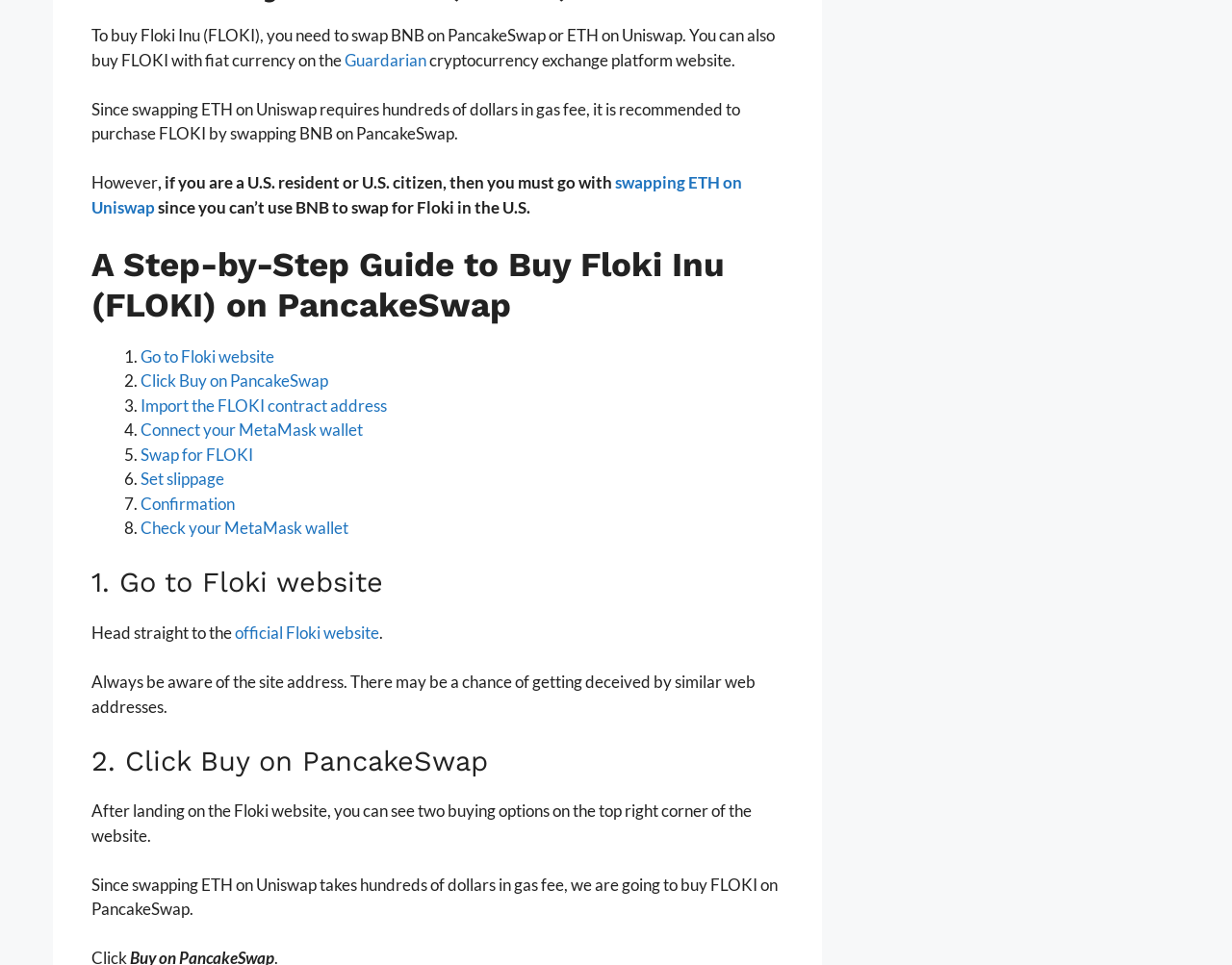Please locate the bounding box coordinates of the element that should be clicked to complete the given instruction: "Click Buy on PancakeSwap".

[0.114, 0.384, 0.266, 0.405]